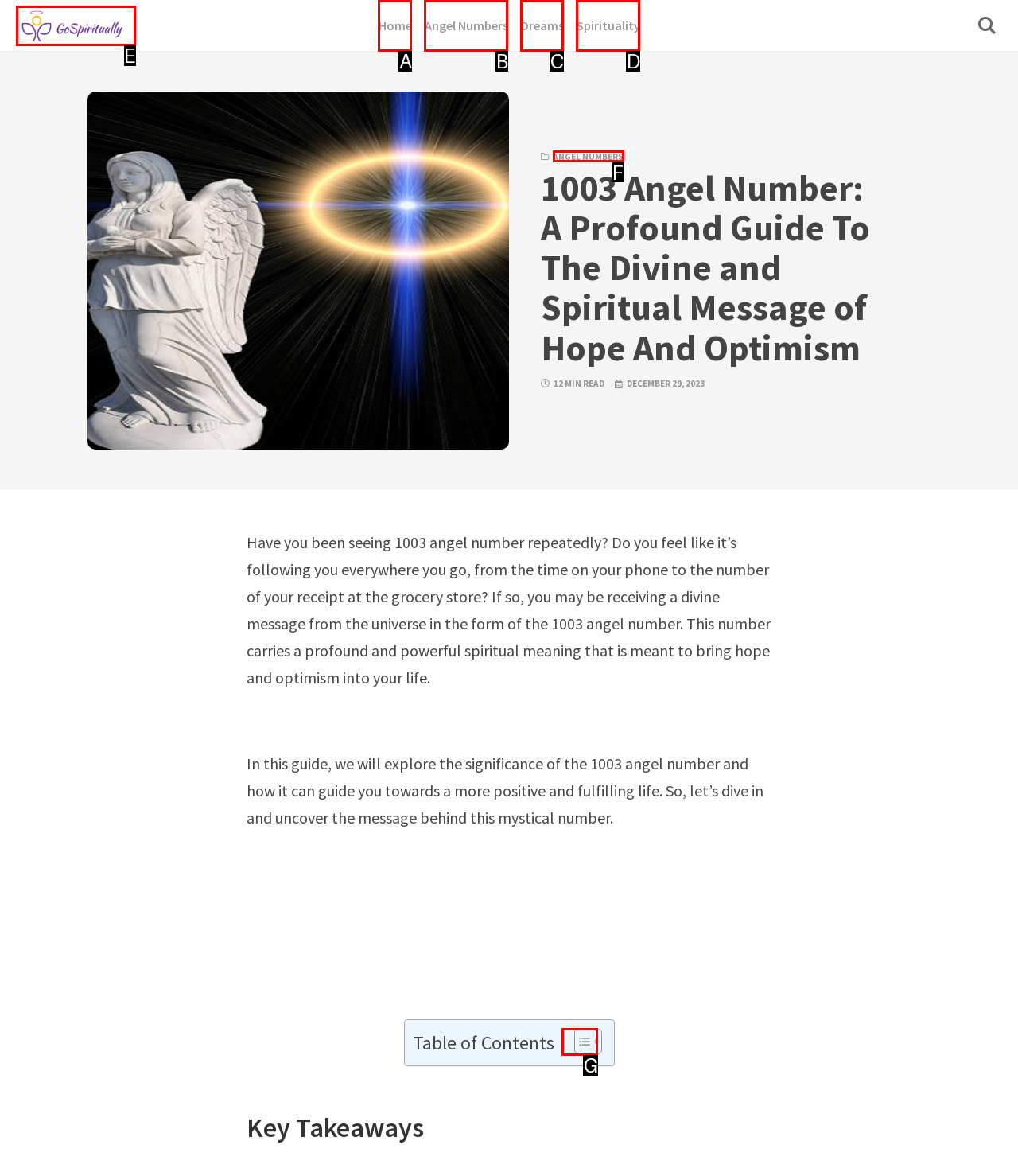Identify the letter of the option that best matches the following description: Angel Numbers. Respond with the letter directly.

F